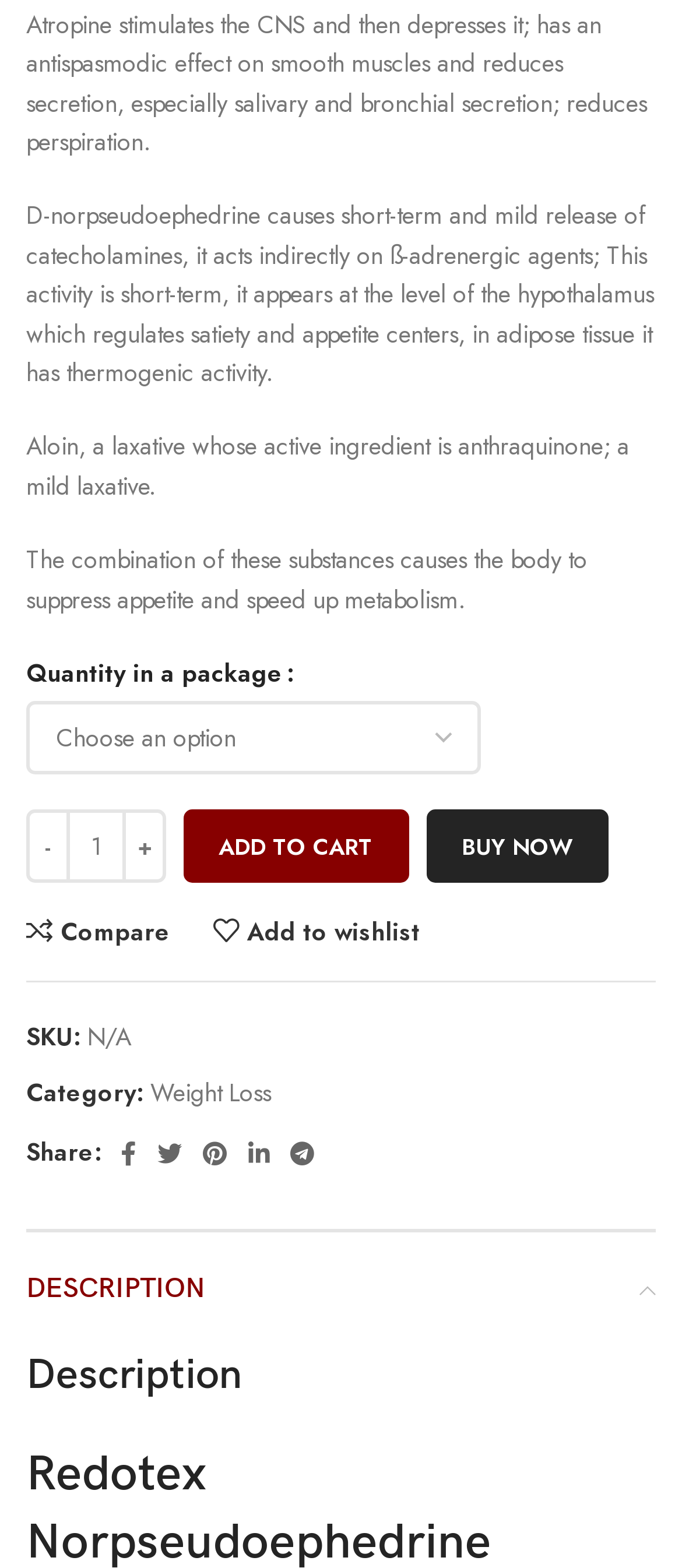Pinpoint the bounding box coordinates of the clickable element needed to complete the instruction: "Click the '-' button". The coordinates should be provided as four float numbers between 0 and 1: [left, top, right, bottom].

[0.038, 0.517, 0.103, 0.563]